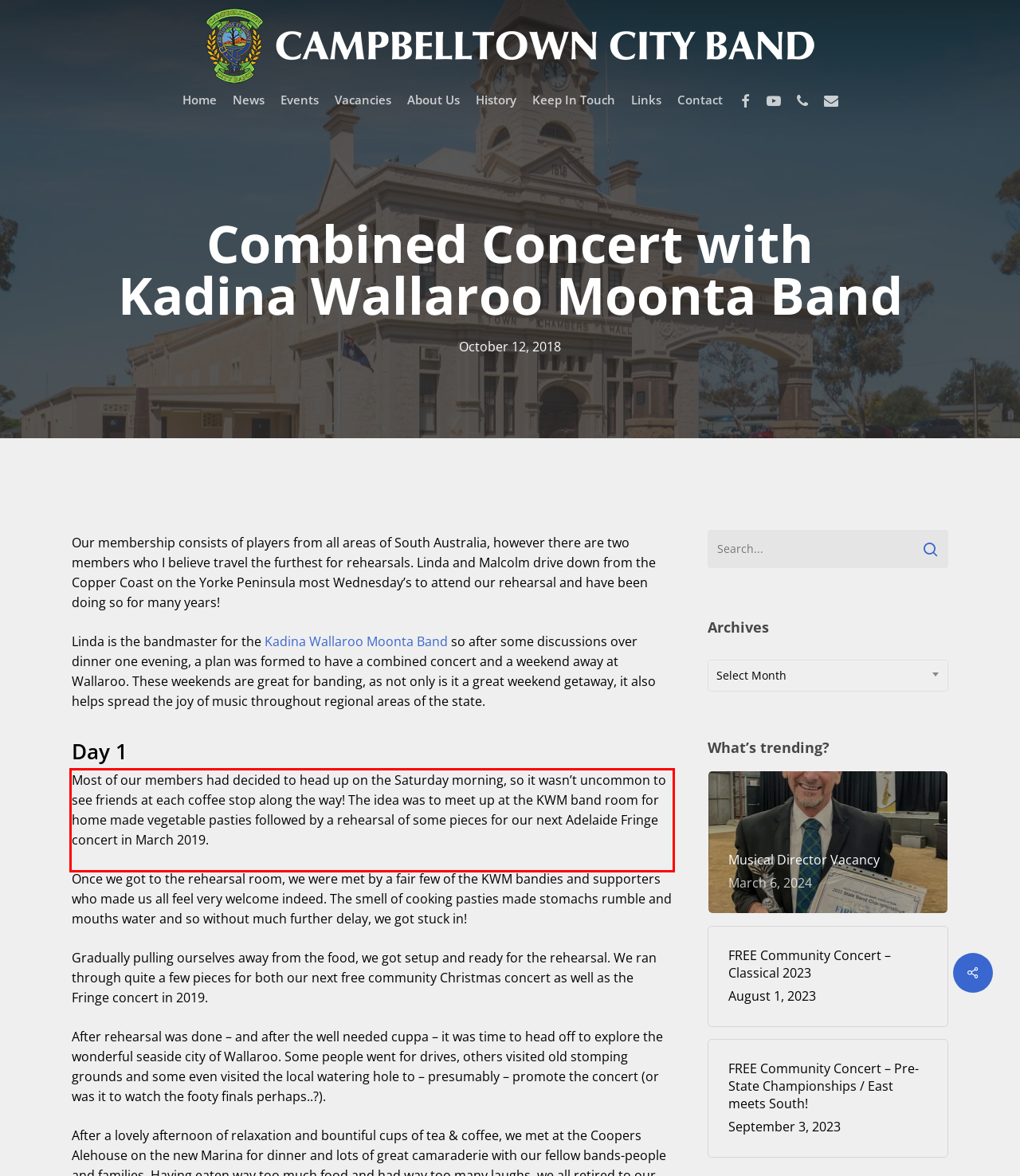Your task is to recognize and extract the text content from the UI element enclosed in the red bounding box on the webpage screenshot.

Most of our members had decided to head up on the Saturday morning, so it wasn’t uncommon to see friends at each coffee stop along the way! The idea was to meet up at the KWM band room for home made vegetable pasties followed by a rehearsal of some pieces for our next Adelaide Fringe concert in March 2019.